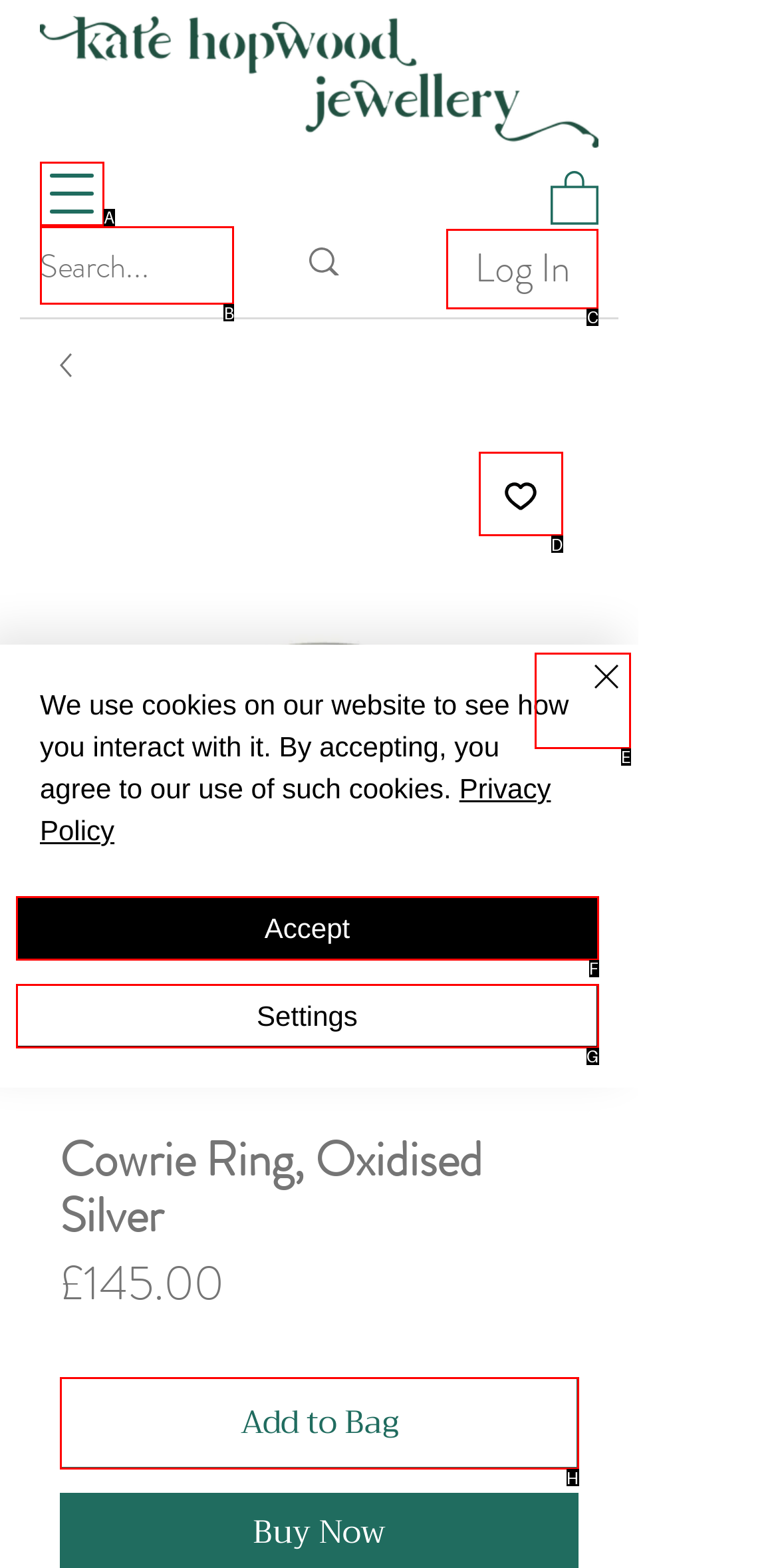Select the HTML element that needs to be clicked to carry out the task: Log In
Provide the letter of the correct option.

C